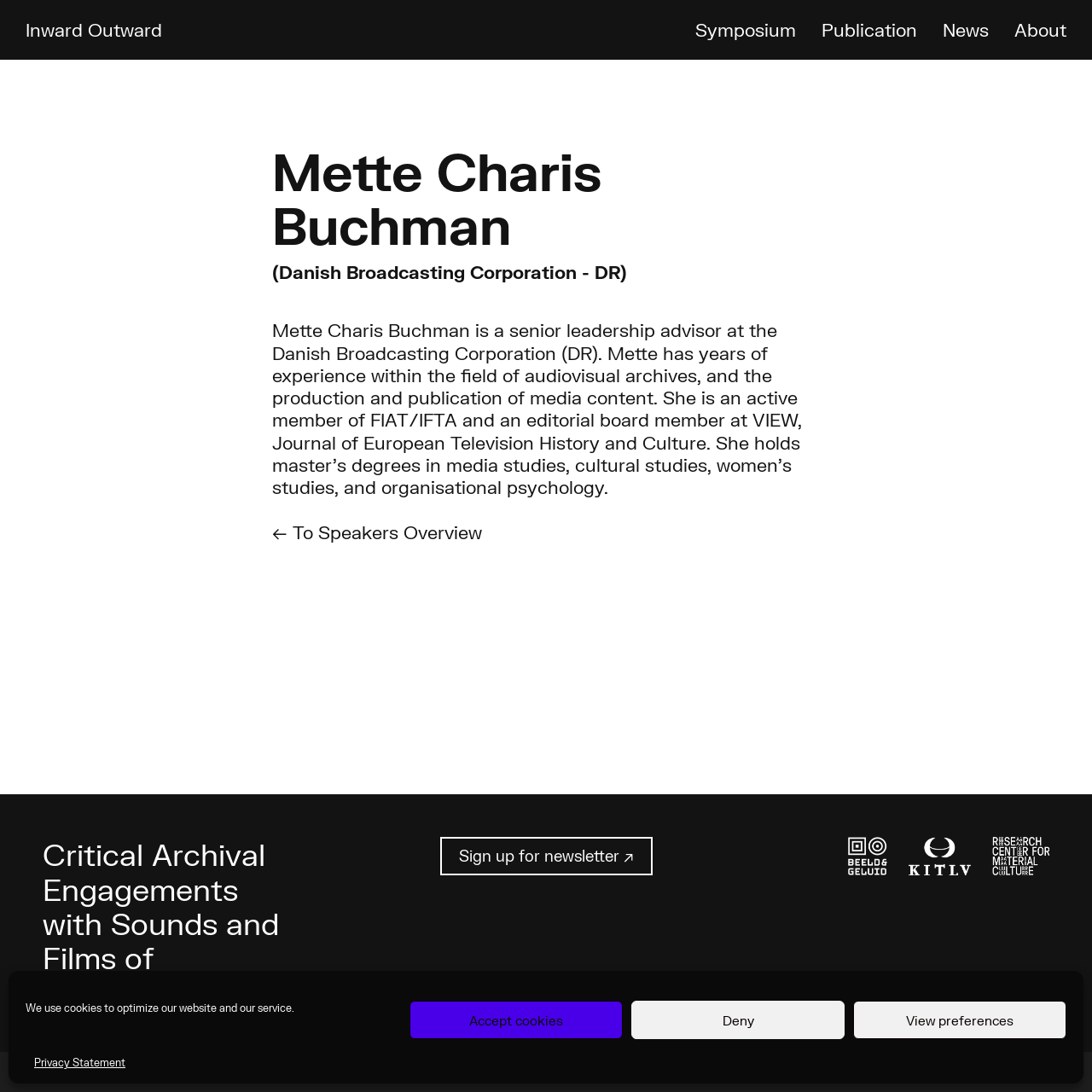Locate the bounding box coordinates of the element you need to click to accomplish the task described by this instruction: "contact us".

[0.486, 0.905, 0.575, 0.922]